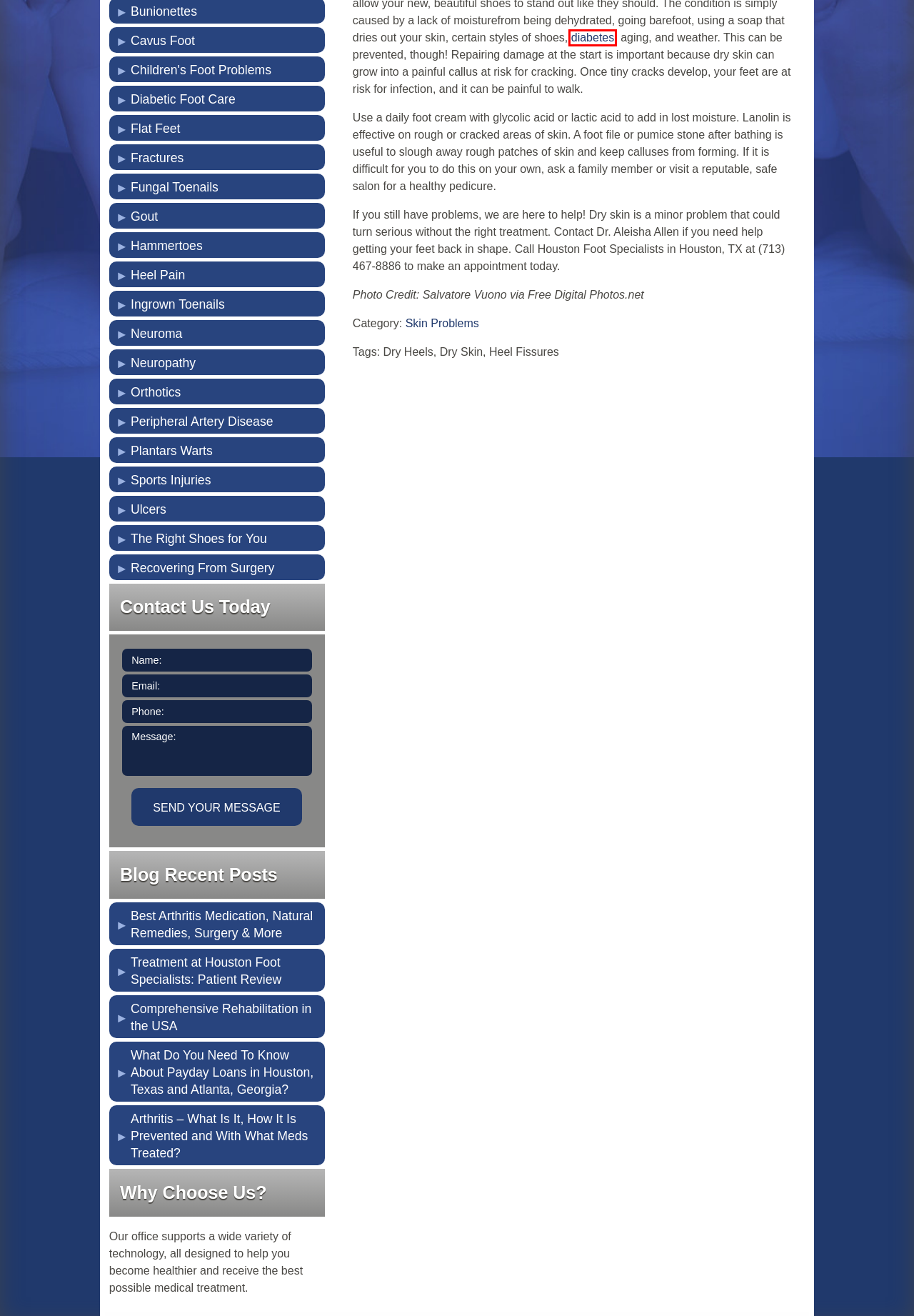Consider the screenshot of a webpage with a red bounding box around an element. Select the webpage description that best corresponds to the new page after clicking the element inside the red bounding box. Here are the candidates:
A. What Do You Need To Know About Payday Loans in Houston, Texas and Atlanta, Georgia?
B. Arthritis – What Is It, How It Is Prevented and With What Meds Treated?
C. Best Arthritis Medication, Natural Remedies, Surgery & More
D. Diabetes and Your Feet | Your Blog Title
E. Sitemap | Your Blog Title
F. Treatment at Houston Foot Specialists: Patient Review
G. Houston Podiatrist | Houston Foot Specialists
H. Comprehensive Rehabilitation in the USA

D